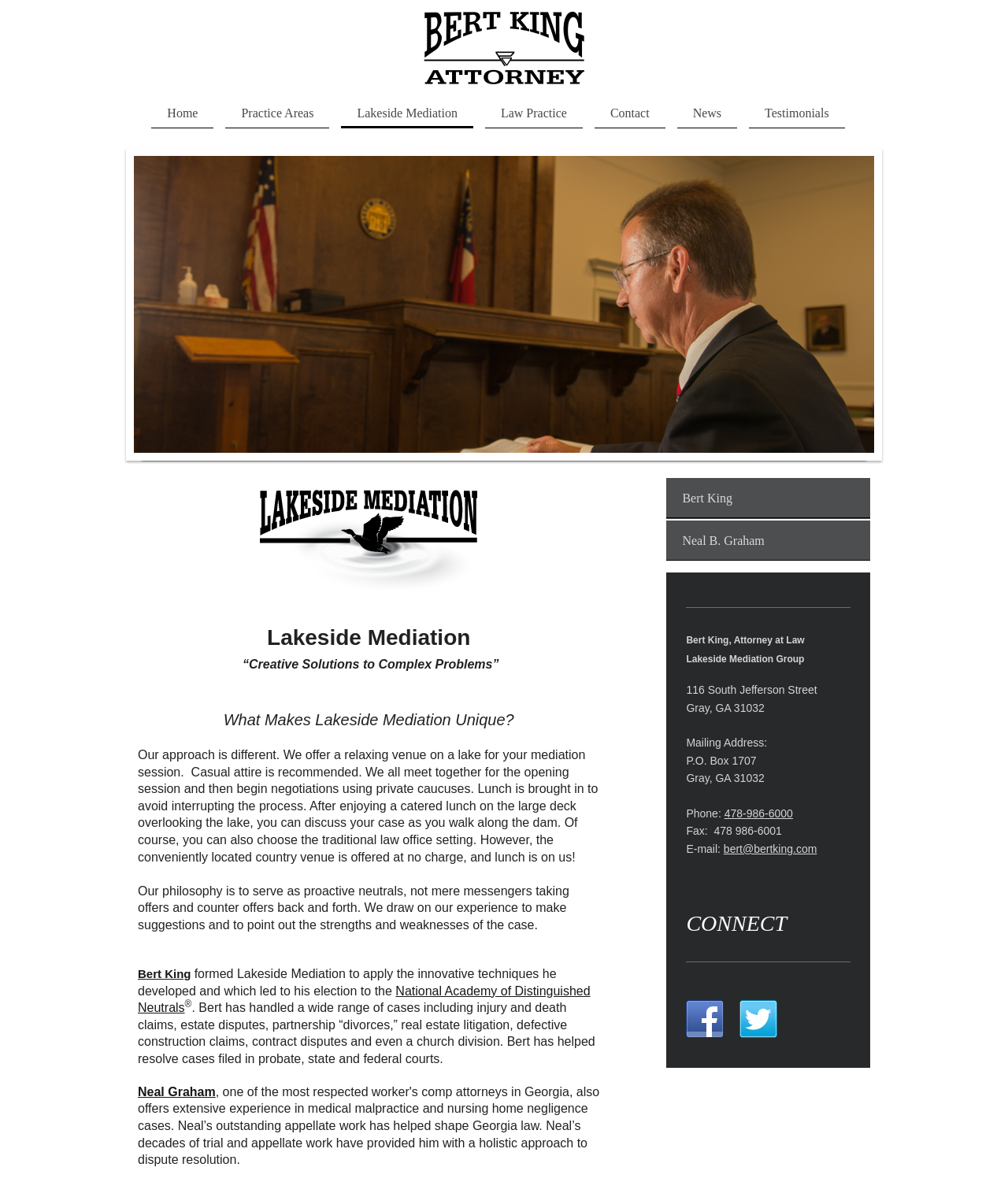Please determine the bounding box coordinates of the element's region to click for the following instruction: "Click on the 'Bert King' link".

[0.137, 0.818, 0.189, 0.829]